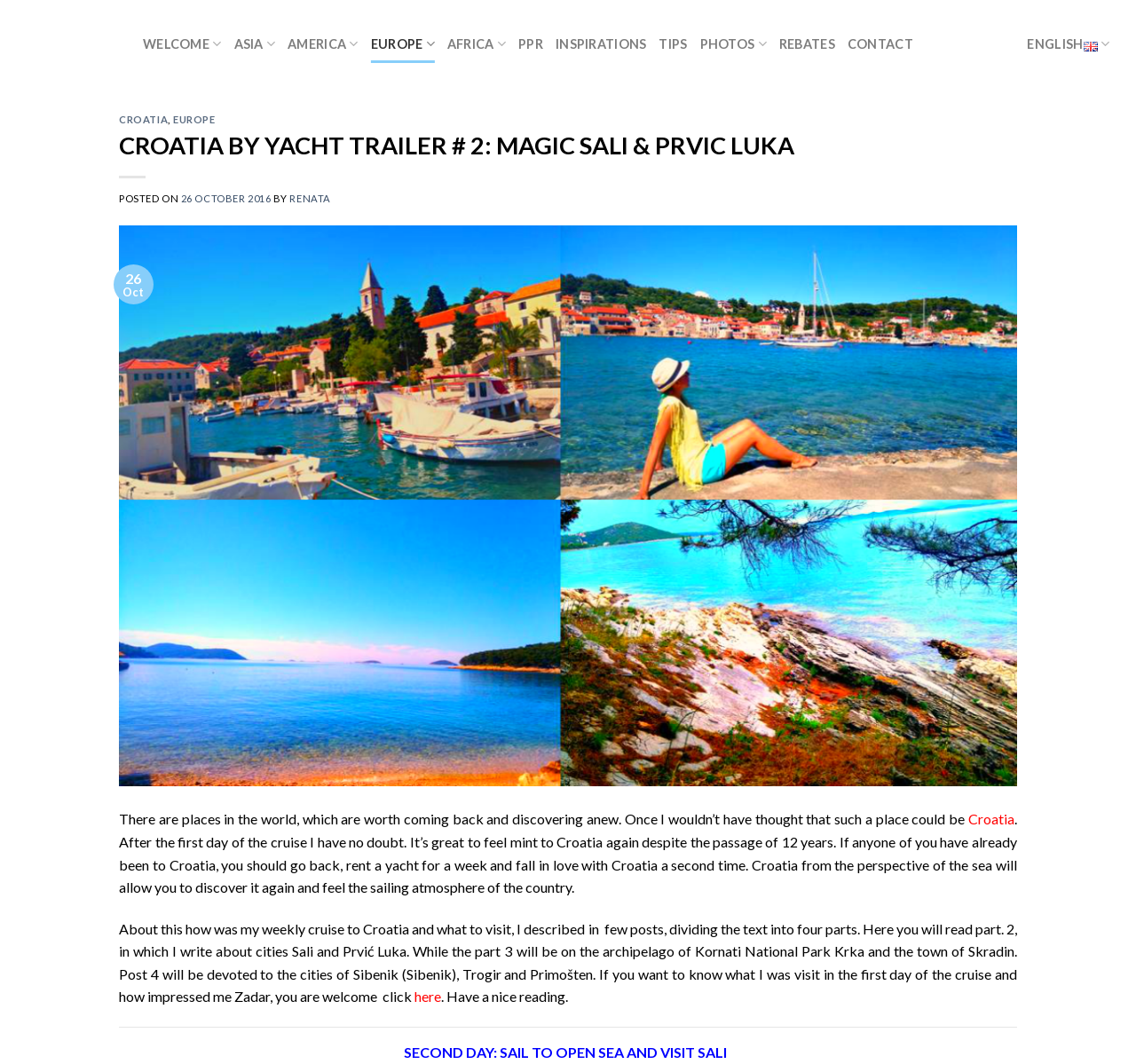Can you show the bounding box coordinates of the region to click on to complete the task described in the instruction: "Change the language to ENGLISH"?

[0.904, 0.02, 0.977, 0.063]